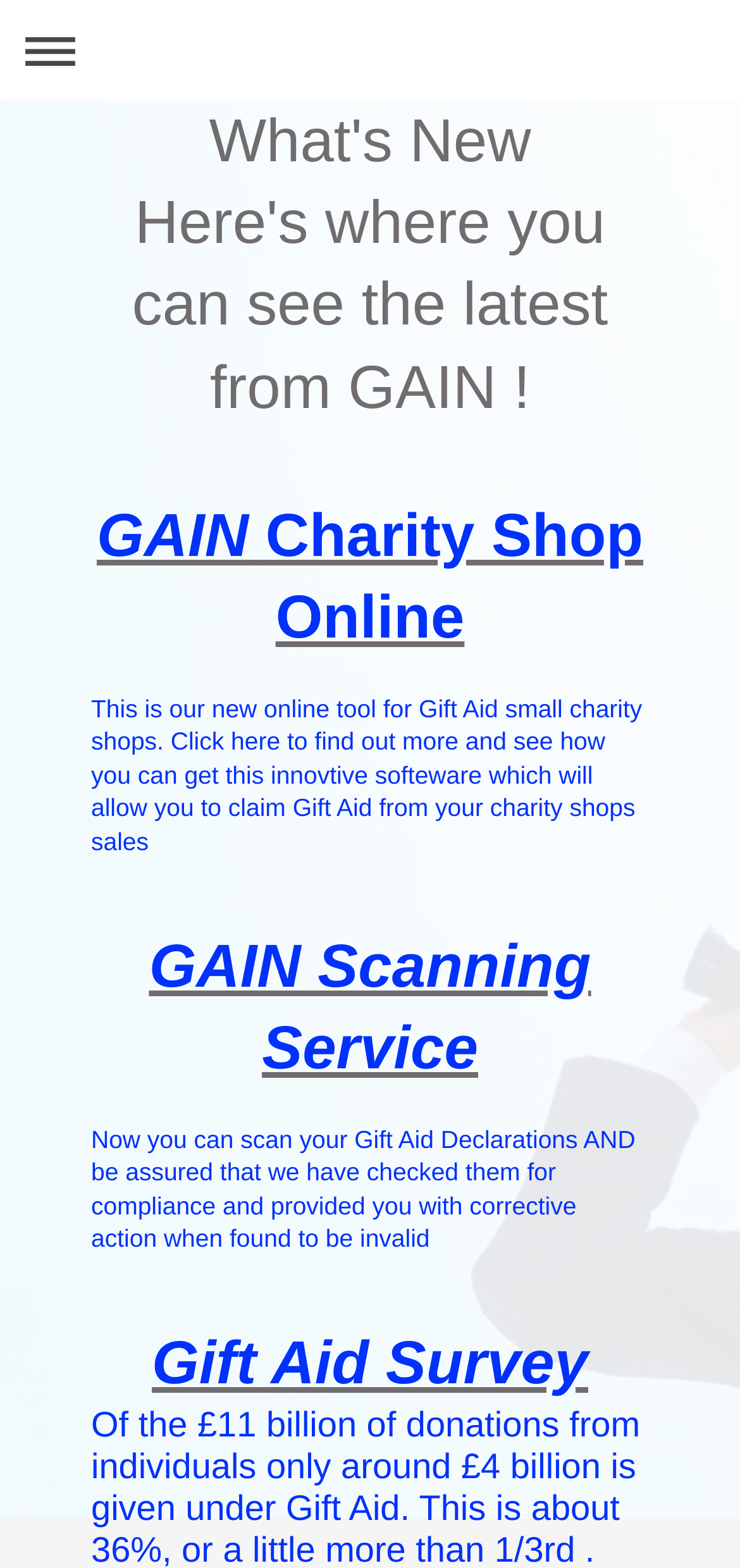Using the given description, provide the bounding box coordinates formatted as (top-left x, top-left y, bottom-right x, bottom-right y), with all values being floating point numbers between 0 and 1. Description: GAIN Scanning Service

[0.201, 0.594, 0.799, 0.69]